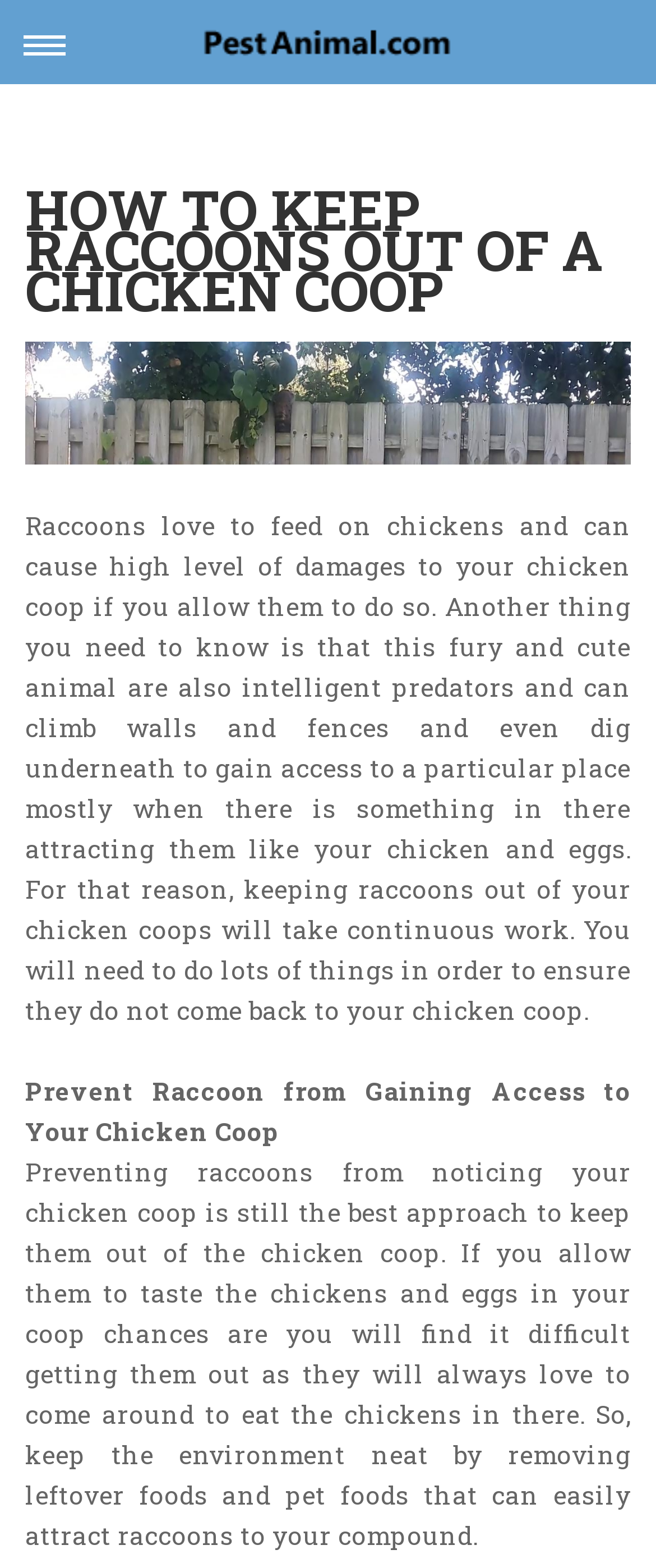Identify the bounding box for the element characterized by the following description: "Toggle navigation".

[0.036, 0.019, 0.1, 0.039]